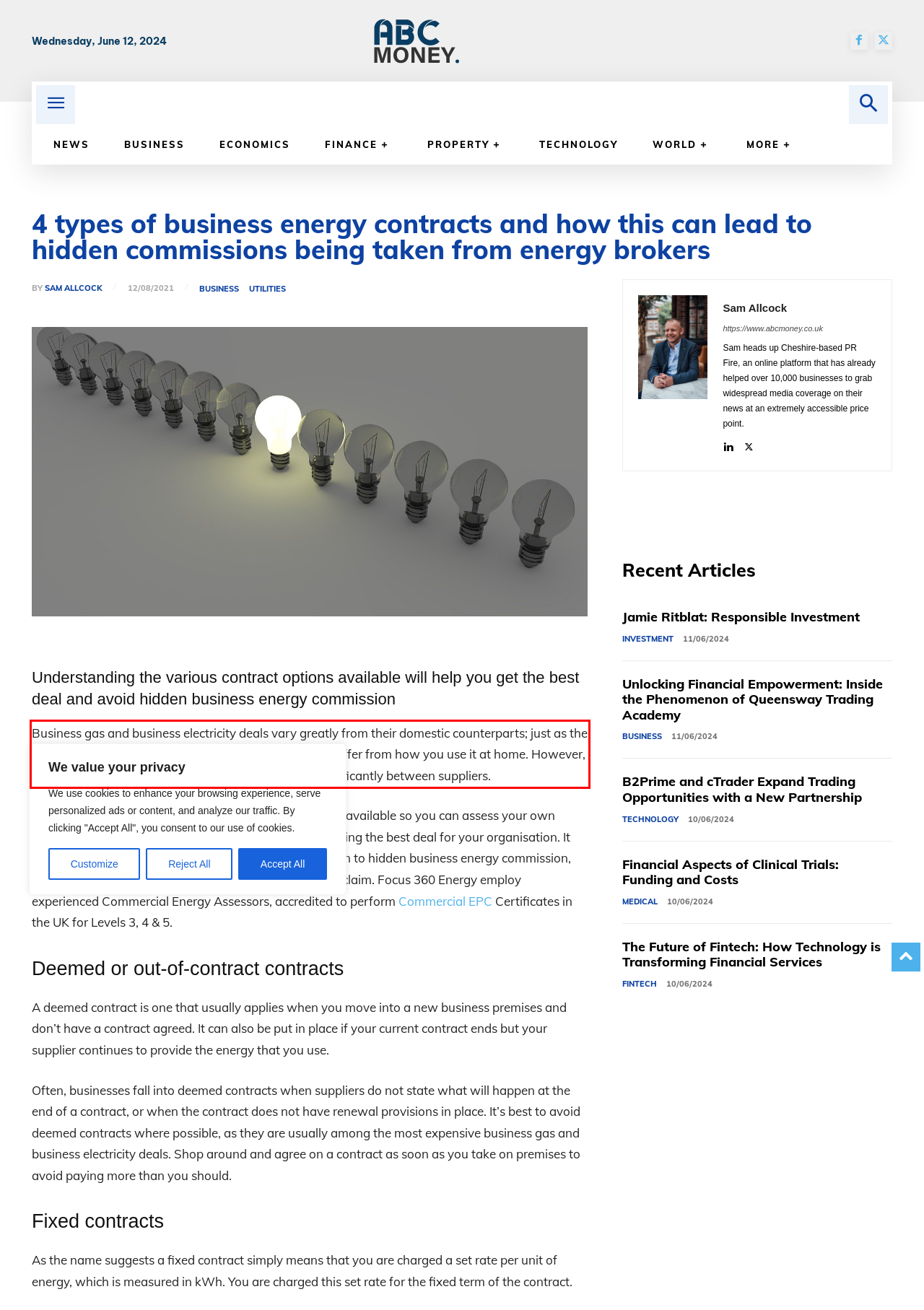You are provided with a screenshot of a webpage that includes a UI element enclosed in a red rectangle. Extract the text content inside this red rectangle.

Business gas and business electricity deals vary greatly from their domestic counterparts; just as the way you use your energy in a professional setting will differ from how you use it at home. However, like domestic energy, contracts and offers can vary significantly between suppliers.